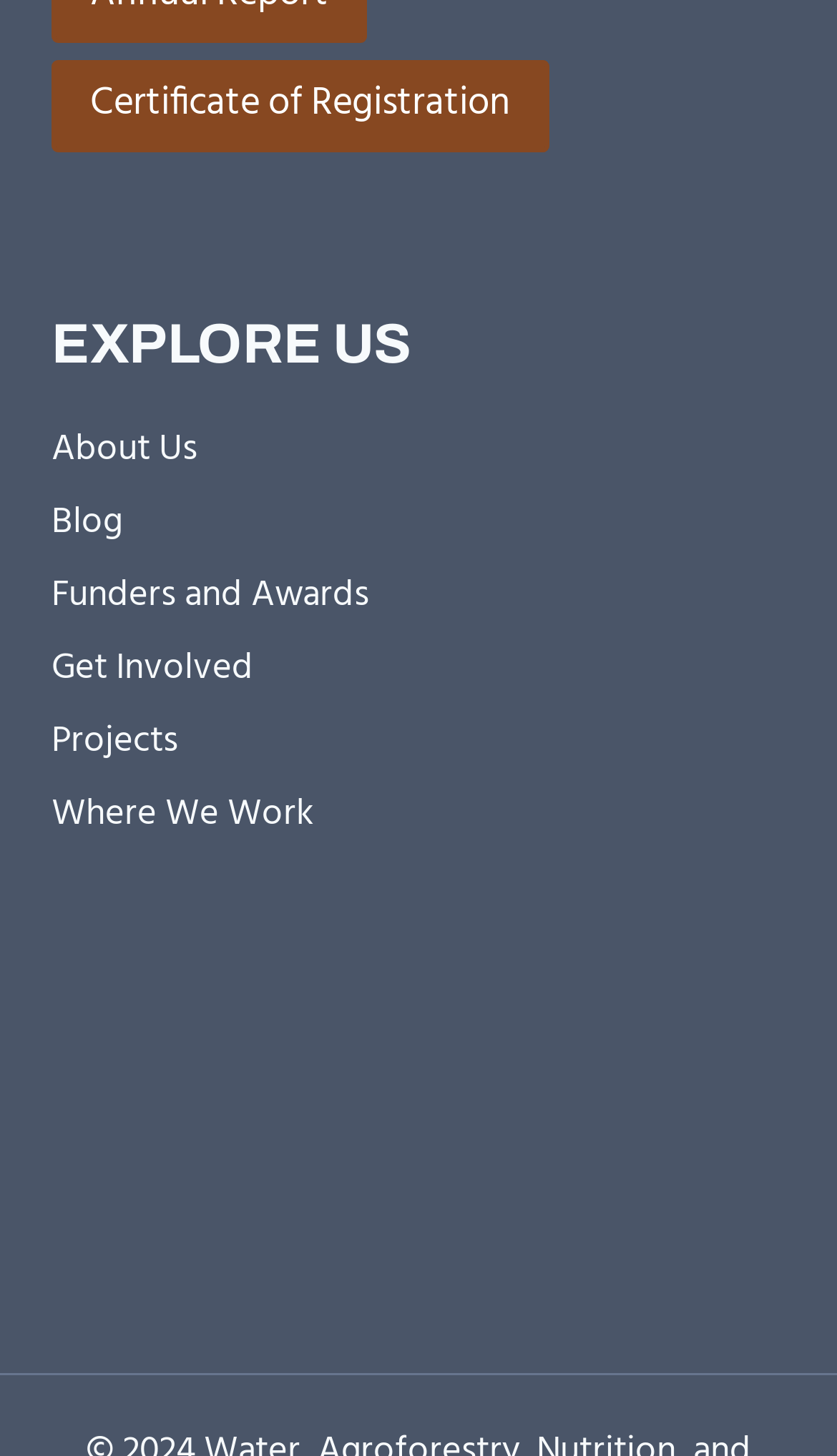Determine the bounding box coordinates for the clickable element to execute this instruction: "Learn more about Global Giving". Provide the coordinates as four float numbers between 0 and 1, i.e., [left, top, right, bottom].

[0.062, 0.688, 0.938, 0.753]